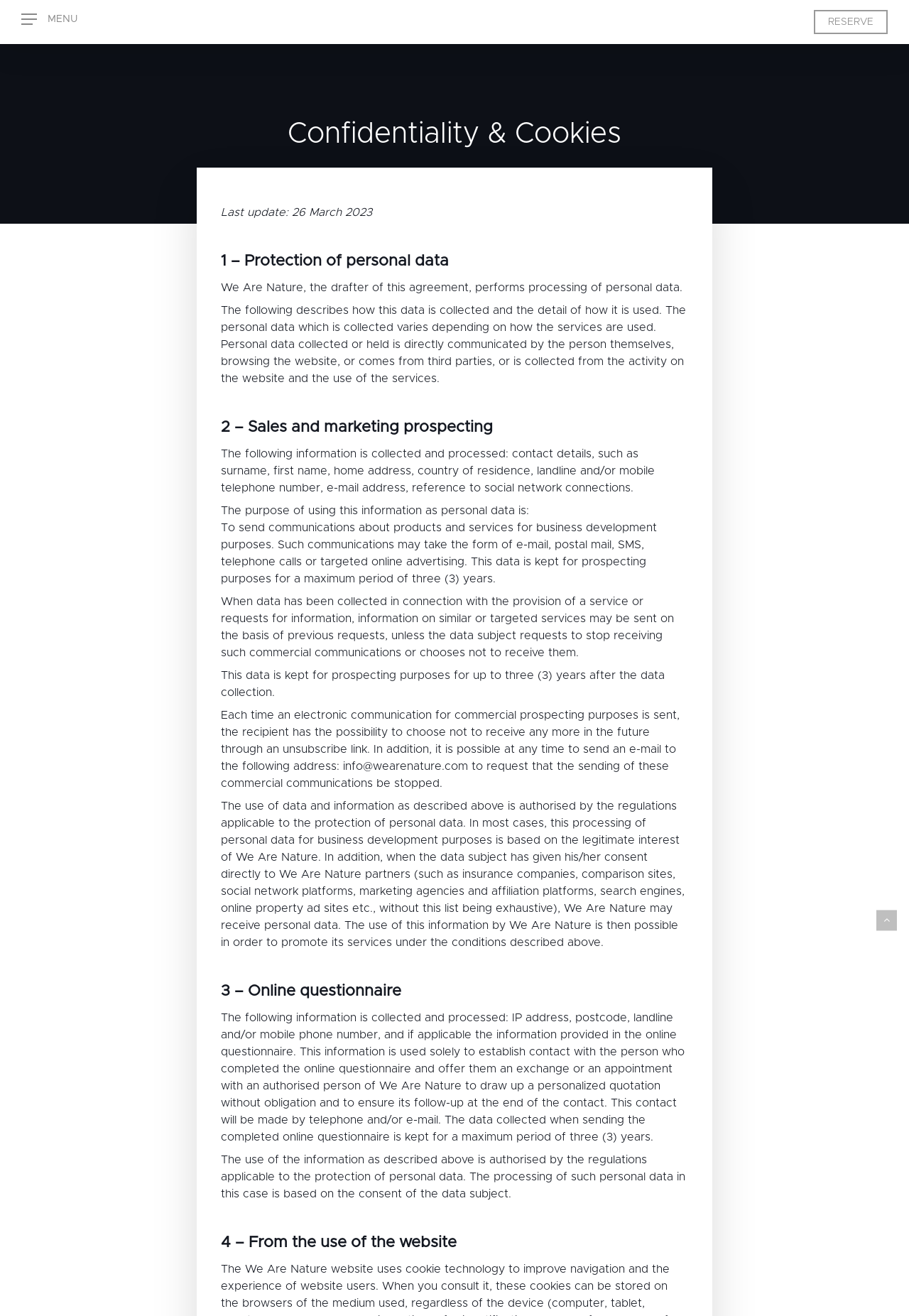Provide the bounding box coordinates in the format (top-left x, top-left y, bottom-right x, bottom-right y). All values are floating point numbers between 0 and 1. Determine the bounding box coordinate of the UI element described as: We are nature

[0.107, 0.011, 0.224, 0.023]